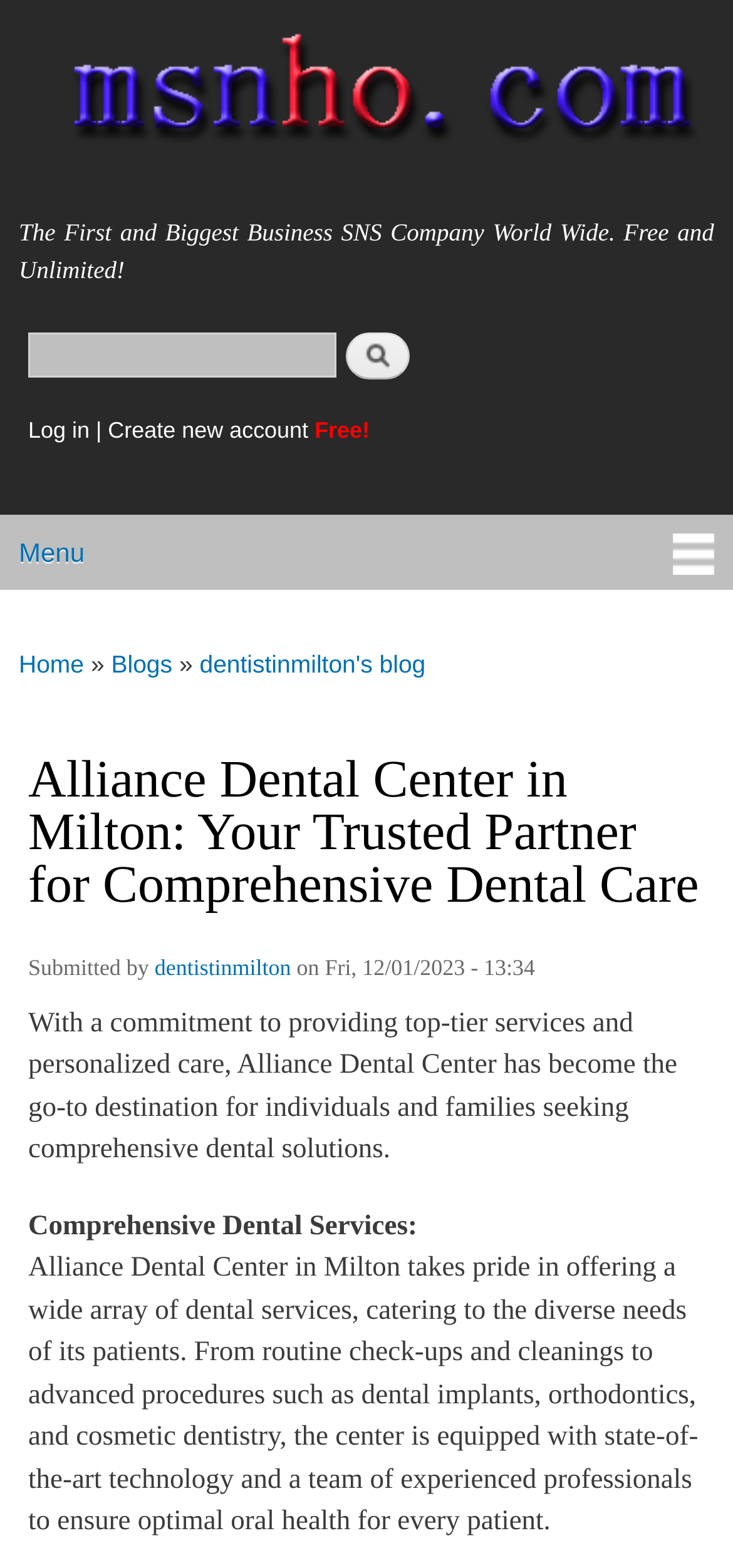Using the provided element description, identify the bounding box coordinates as (top-left x, top-left y, bottom-right x, bottom-right y). Ensure all values are between 0 and 1. Description: Create new account

[0.147, 0.266, 0.421, 0.283]